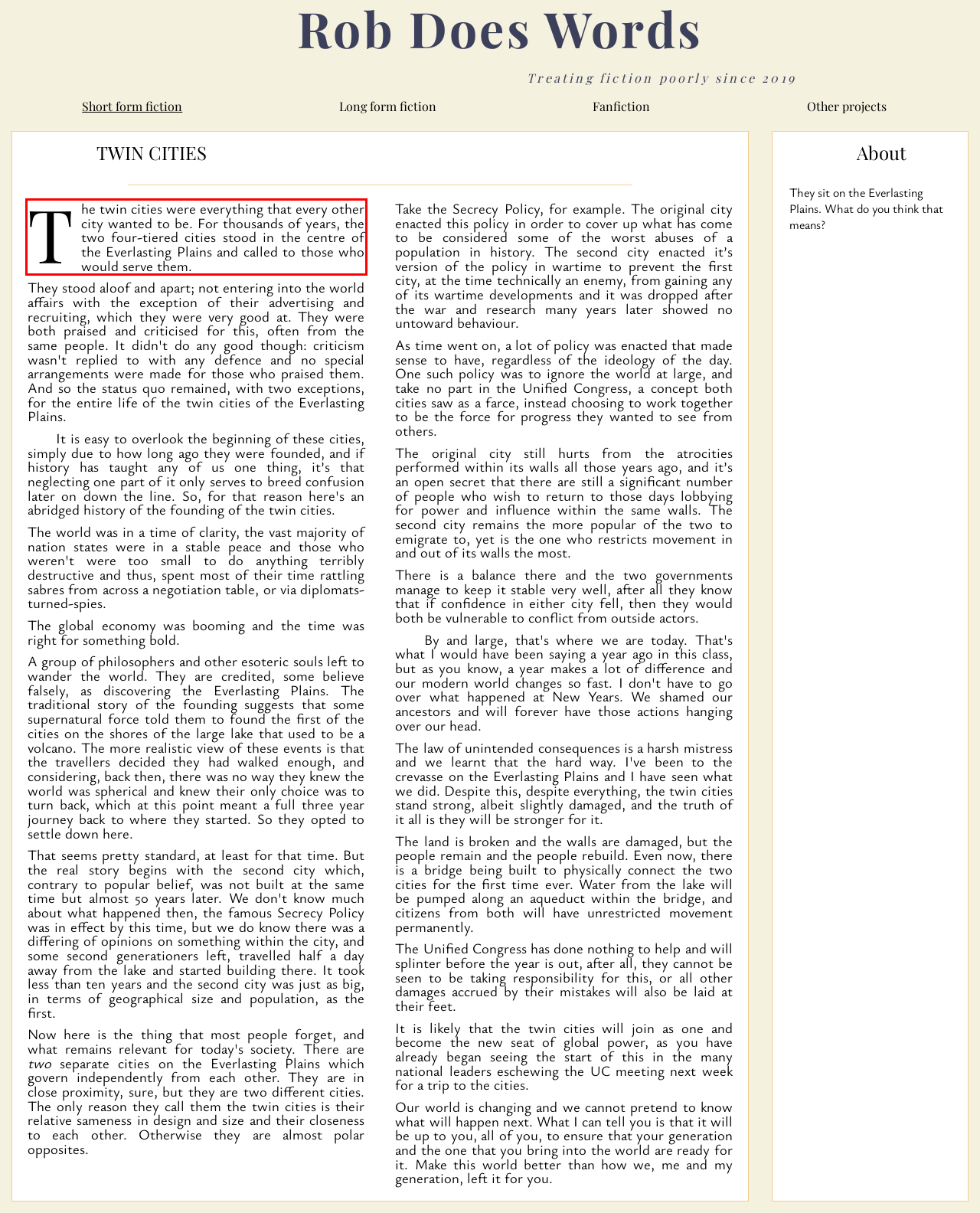Given a screenshot of a webpage with a red bounding box, please identify and retrieve the text inside the red rectangle.

The twin cities were everything that every other city wanted to be. For thousands of years, the two four-tiered cities stood in the centre of the Everlasting Plains and called to those who would serve them.